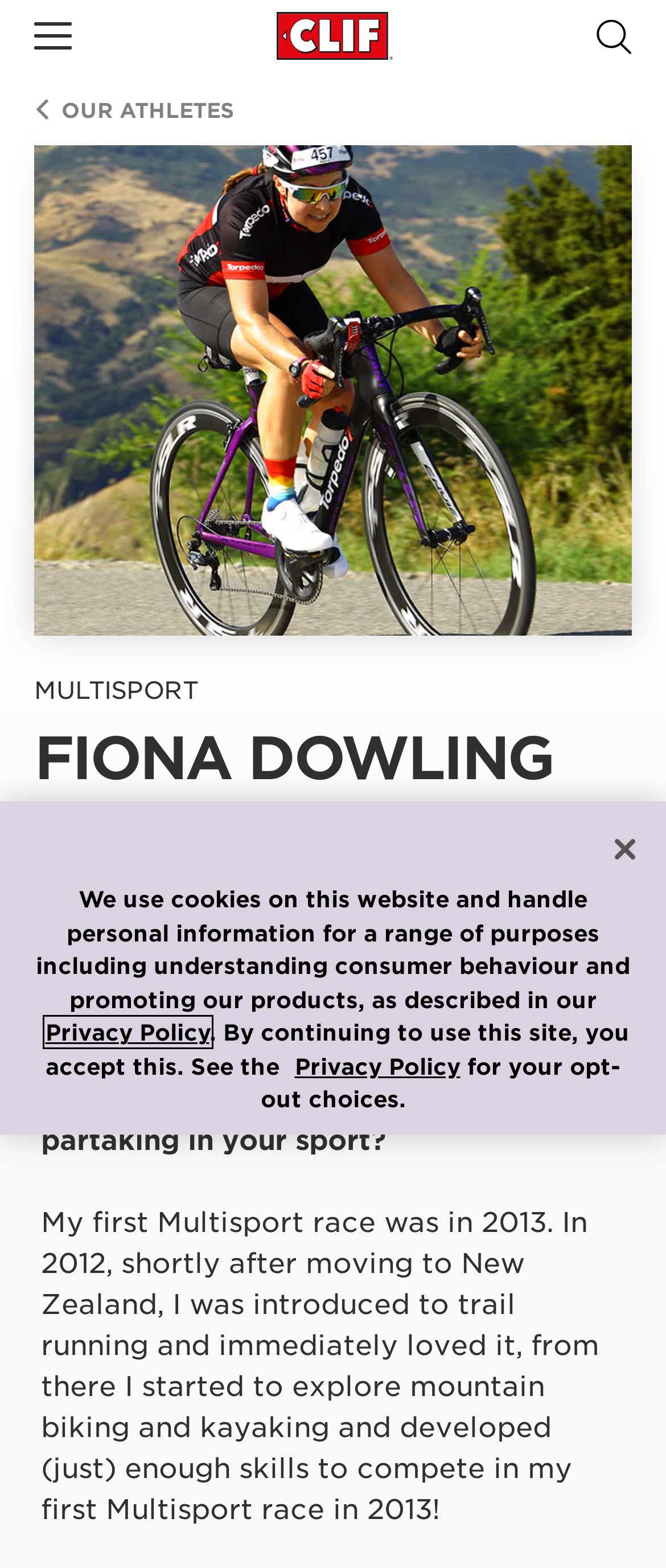Specify the bounding box coordinates of the area to click in order to execute this command: 'Read Fiona Dowling's profile'. The coordinates should consist of four float numbers ranging from 0 to 1, and should be formatted as [left, top, right, bottom].

[0.051, 0.462, 0.949, 0.505]